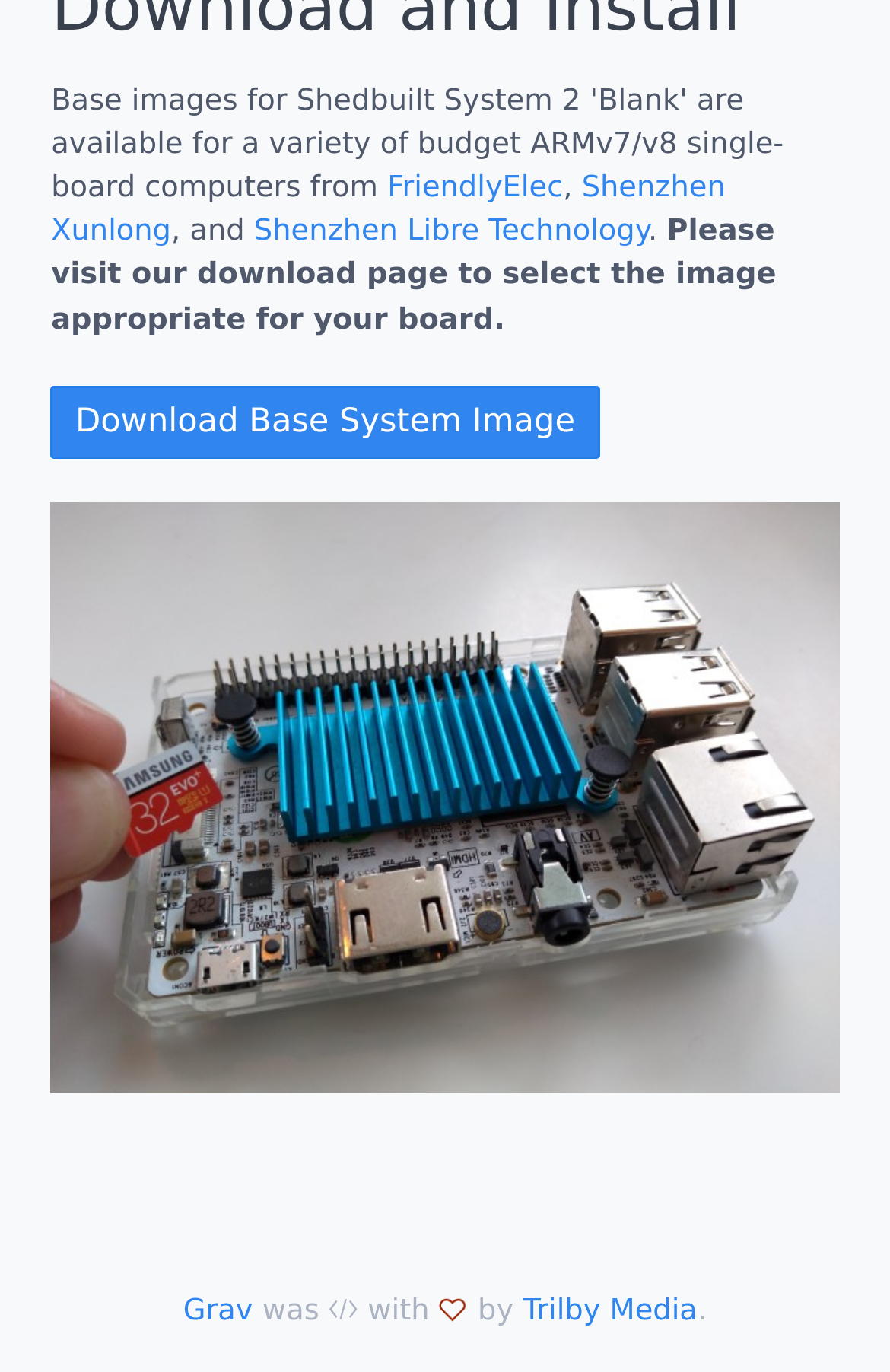What is the purpose of the download page?
From the screenshot, provide a brief answer in one word or phrase.

Select image for board